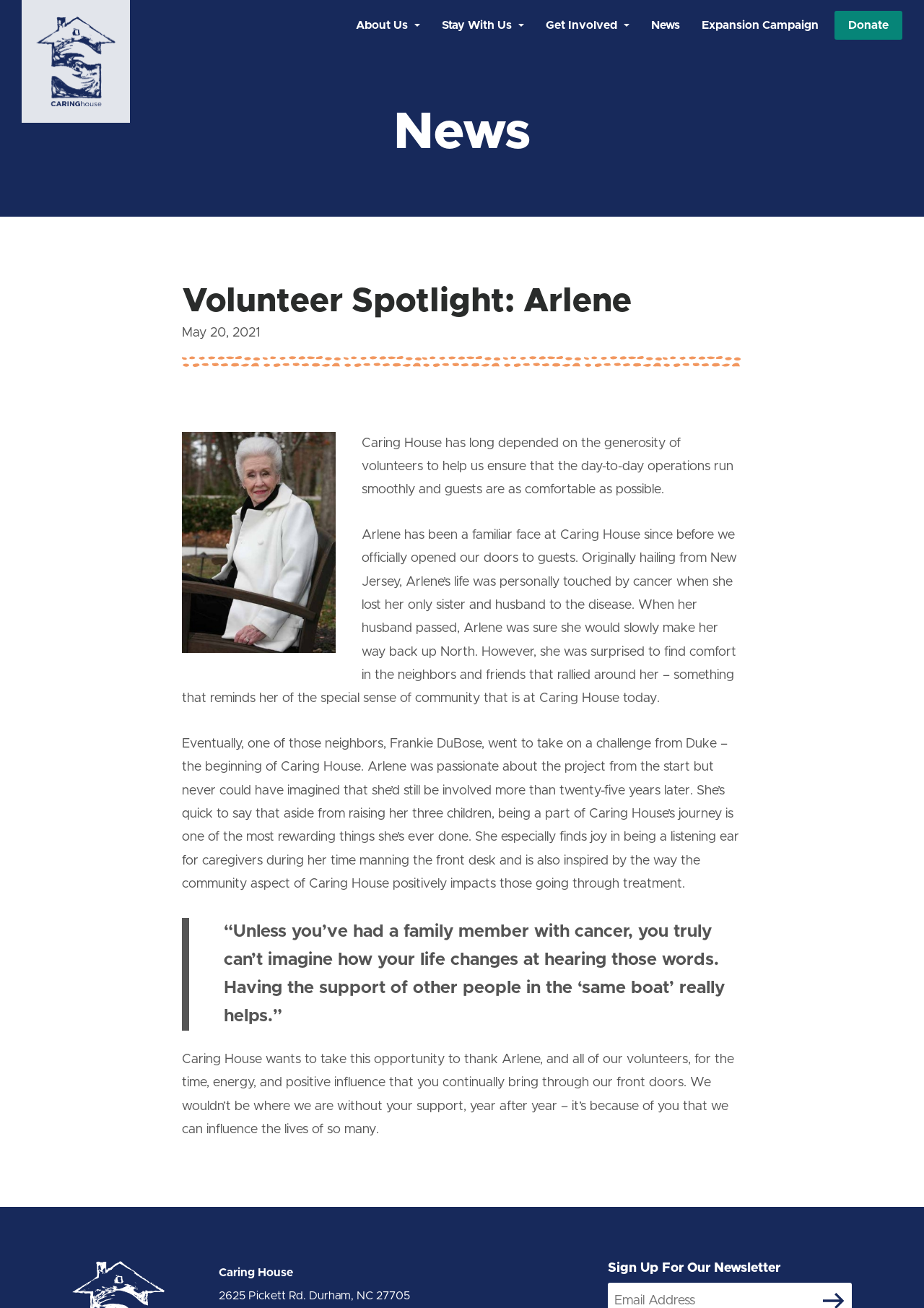Refer to the image and offer a detailed explanation in response to the question: What is the purpose of the newsletter sign-up section?

The purpose of the newsletter sign-up section is to allow users to stay updated on the latest news and updates from Caring House, which is mentioned in the heading 'Sign Up For Our Newsletter'.